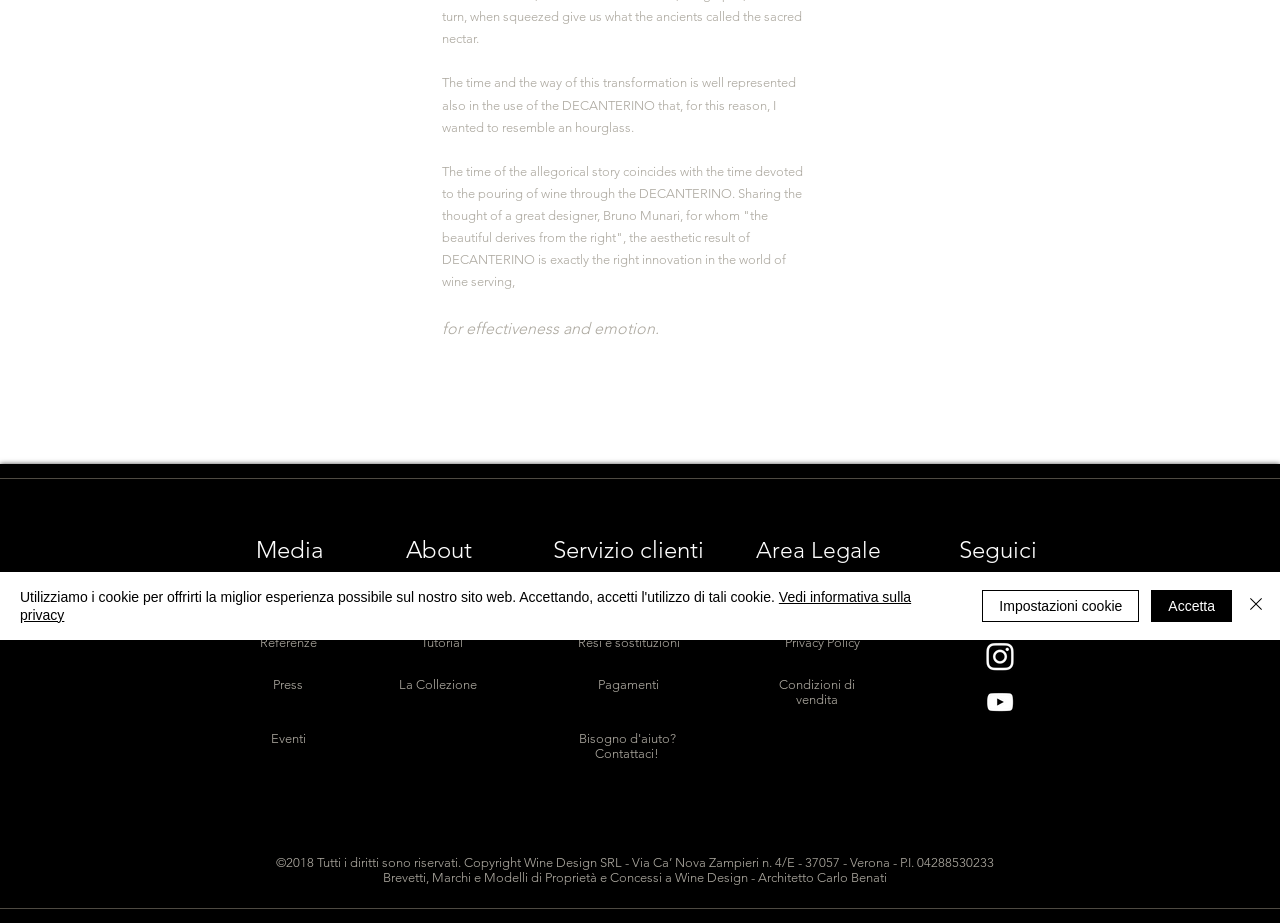Find and provide the bounding box coordinates for the UI element described with: "Impostazioni cookie".

[0.767, 0.639, 0.89, 0.674]